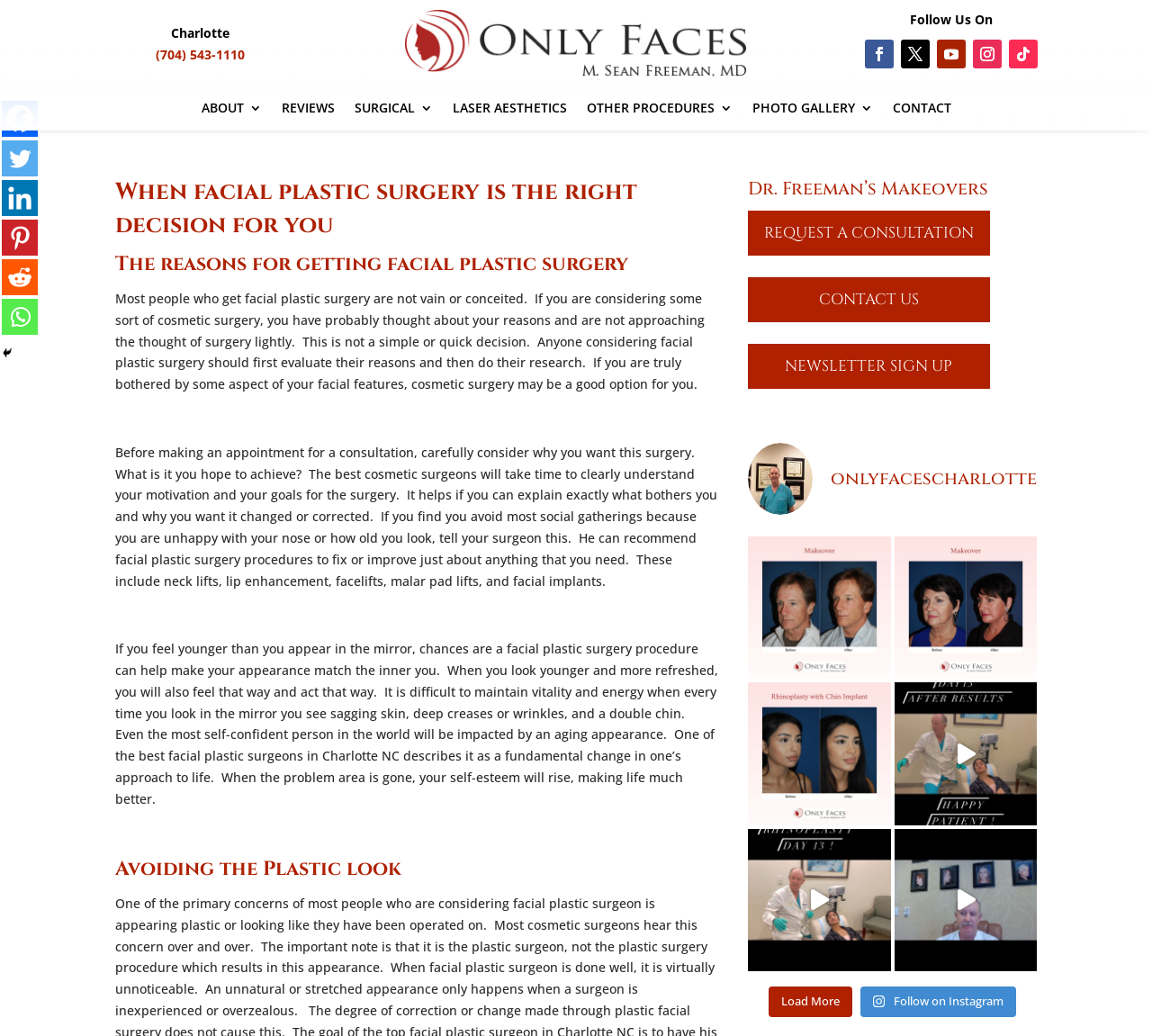Locate the bounding box coordinates of the clickable element to fulfill the following instruction: "Click on 'Symptoms of complex PTSD'". Provide the coordinates as four float numbers between 0 and 1 in the format [left, top, right, bottom].

None